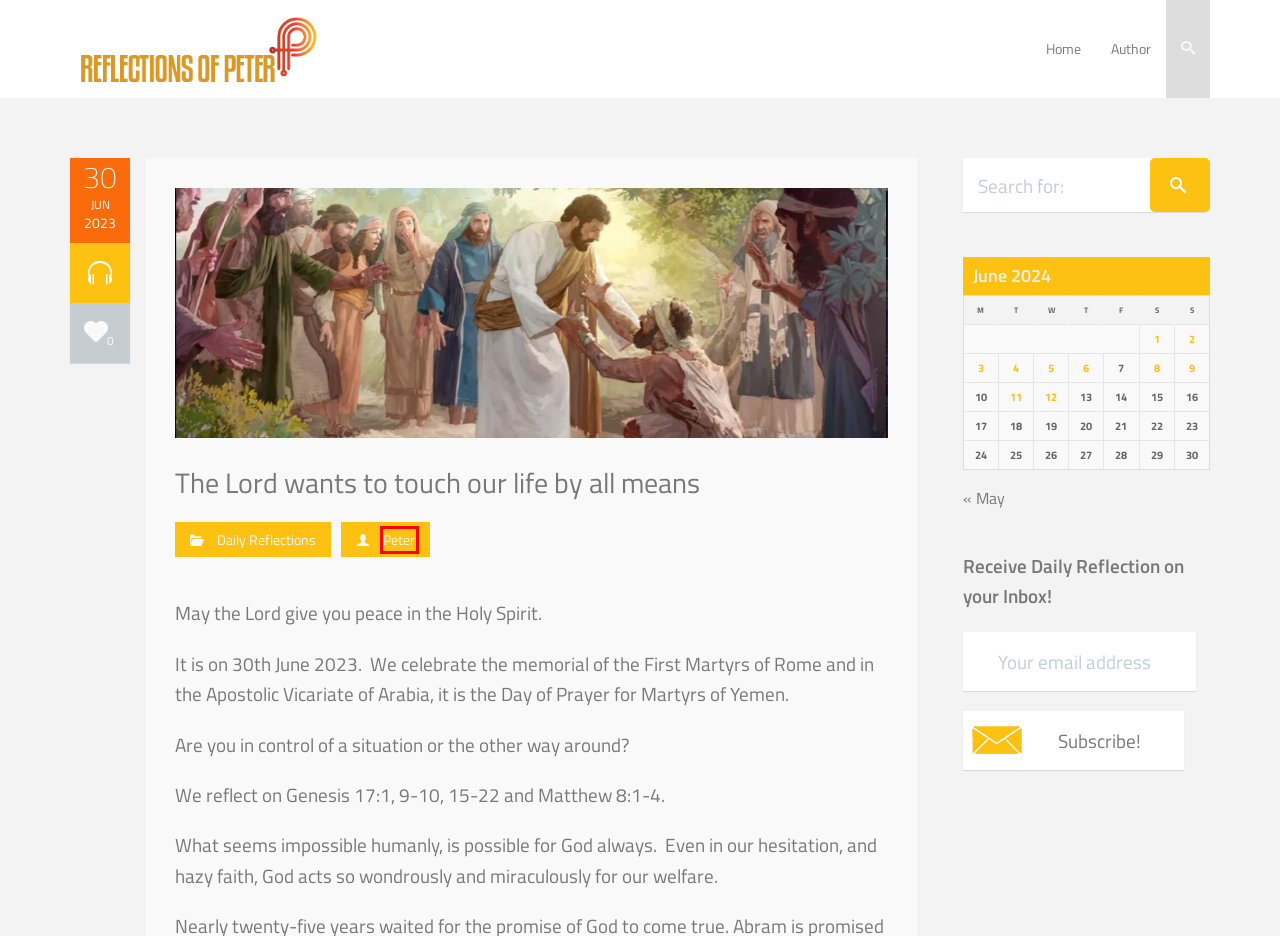Look at the given screenshot of a webpage with a red rectangle bounding box around a UI element. Pick the description that best matches the new webpage after clicking the element highlighted. The descriptions are:
A. Peter, Author at Reflections of Peter
B. June 2023 - Reflections of Peter
C. June 1, 2024 - Reflections of Peter
D. May 2024 - Reflections of Peter
E. About The Author | Fr. Peter Fernando OFM Cap.
F. Reflections of Peter - Daily Bible Reflections
G. Daily Reflections Archives - Reflections of Peter
H. June 5, 2024 - Reflections of Peter

A